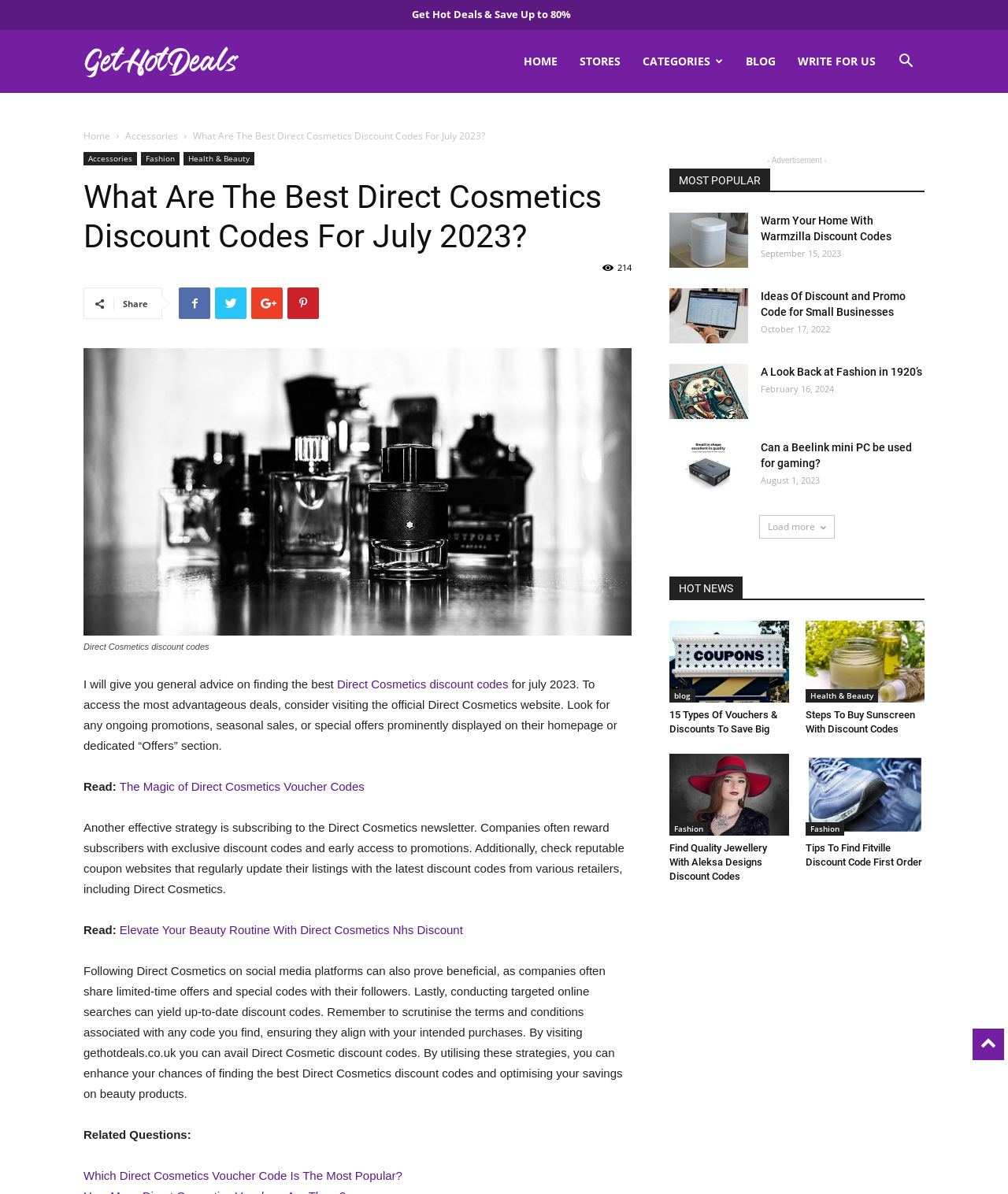Please specify the bounding box coordinates of the clickable region necessary for completing the following instruction: "Visit 'HOME'". The coordinates must consist of four float numbers between 0 and 1, i.e., [left, top, right, bottom].

[0.509, 0.025, 0.564, 0.078]